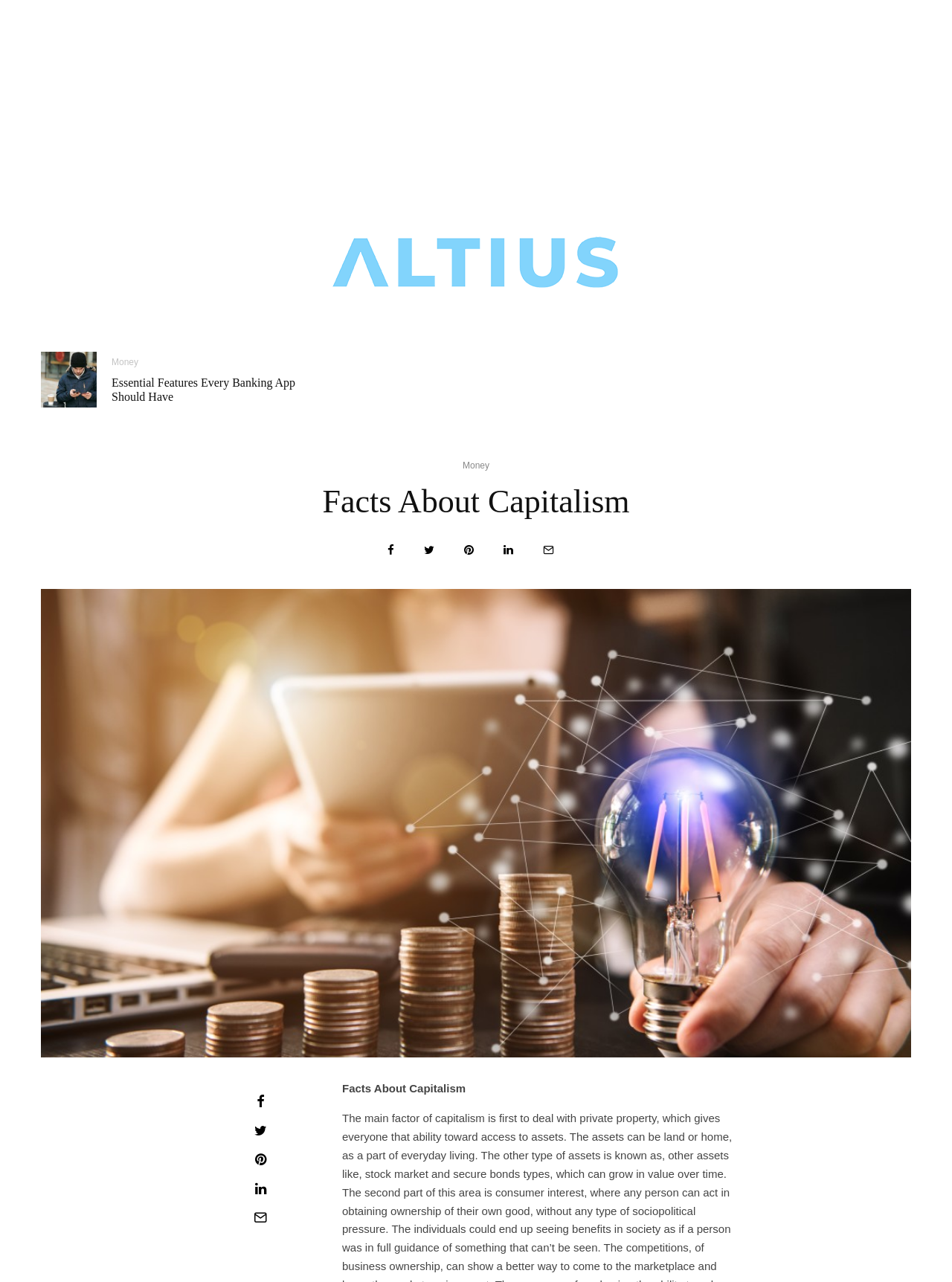Write an exhaustive caption that covers the webpage's main aspects.

The webpage is about "Facts About Capitalism" and provides readers with information about the economic system of capitalism and how it works. 

At the top, there is a link to the webpage's title "Facts About Capitalism - Altius Directory". Below it, there are three articles, each containing a heading and several links. The first article has a heading "Essential Features Every Banking App Should Have" and two links, one of which is labeled "Money". The second article has a heading "SEAMLESS PAYROLL SERVICES FOR LIVERPOOL BUSINESS" and two links, one of which is also labeled "Money". The third article has a heading "Maximize Your Returns: Step-by-Step Guide to Investing in Zero Brokerage Mutual Funds" and three links, including one labeled "Money" and an image with the same title as the heading.

On the right side of the page, there is a column of links, including "Money" and social media sharing links such as "Share", "Tweet", "Pin", and "Email". These links are repeated at the bottom of the page. 

At the top of the page, there is a heading "Facts About Capitalism" and a link to "Money" below it.